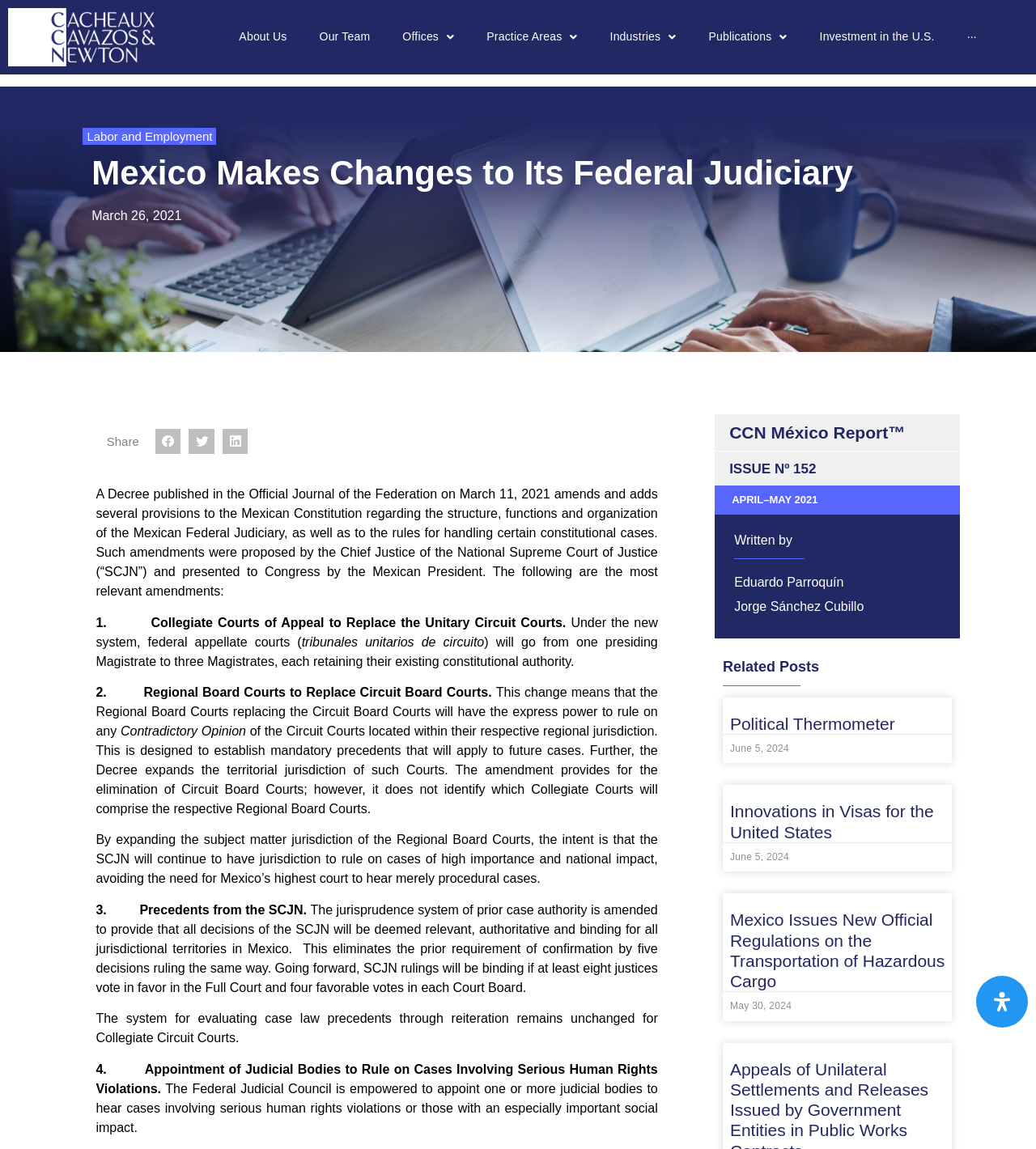Determine the coordinates of the bounding box for the clickable area needed to execute this instruction: "View the 'ISSUE Nº 152' report".

[0.704, 0.401, 0.788, 0.415]